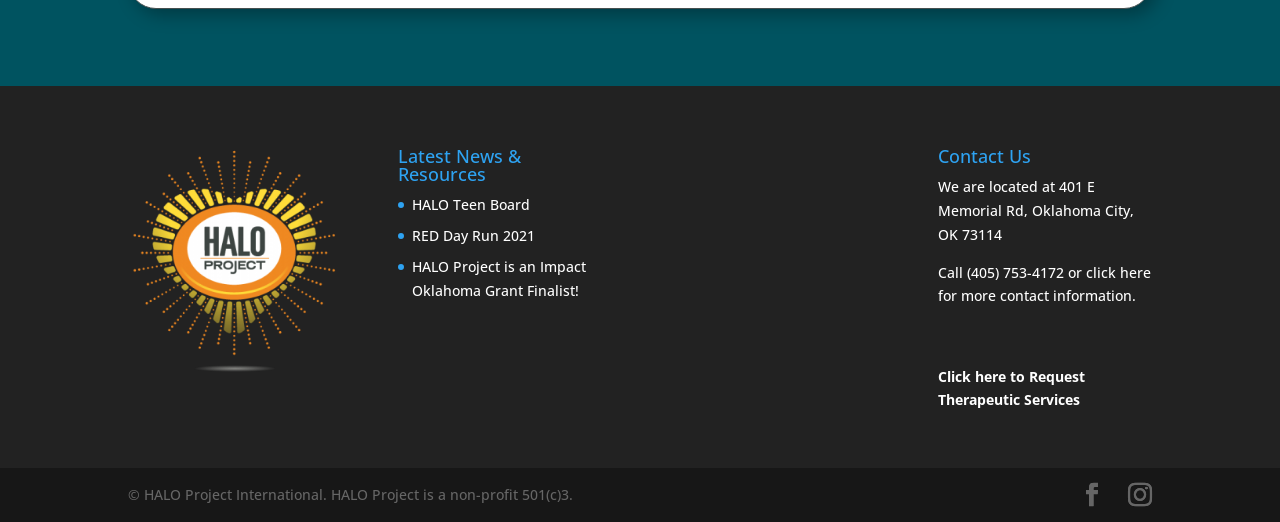Using the details from the image, please elaborate on the following question: What is the phone number of the organization?

The phone number of the organization can be found in the 'Contact Us' section, which states 'Call (405) 753-4172 or...'.